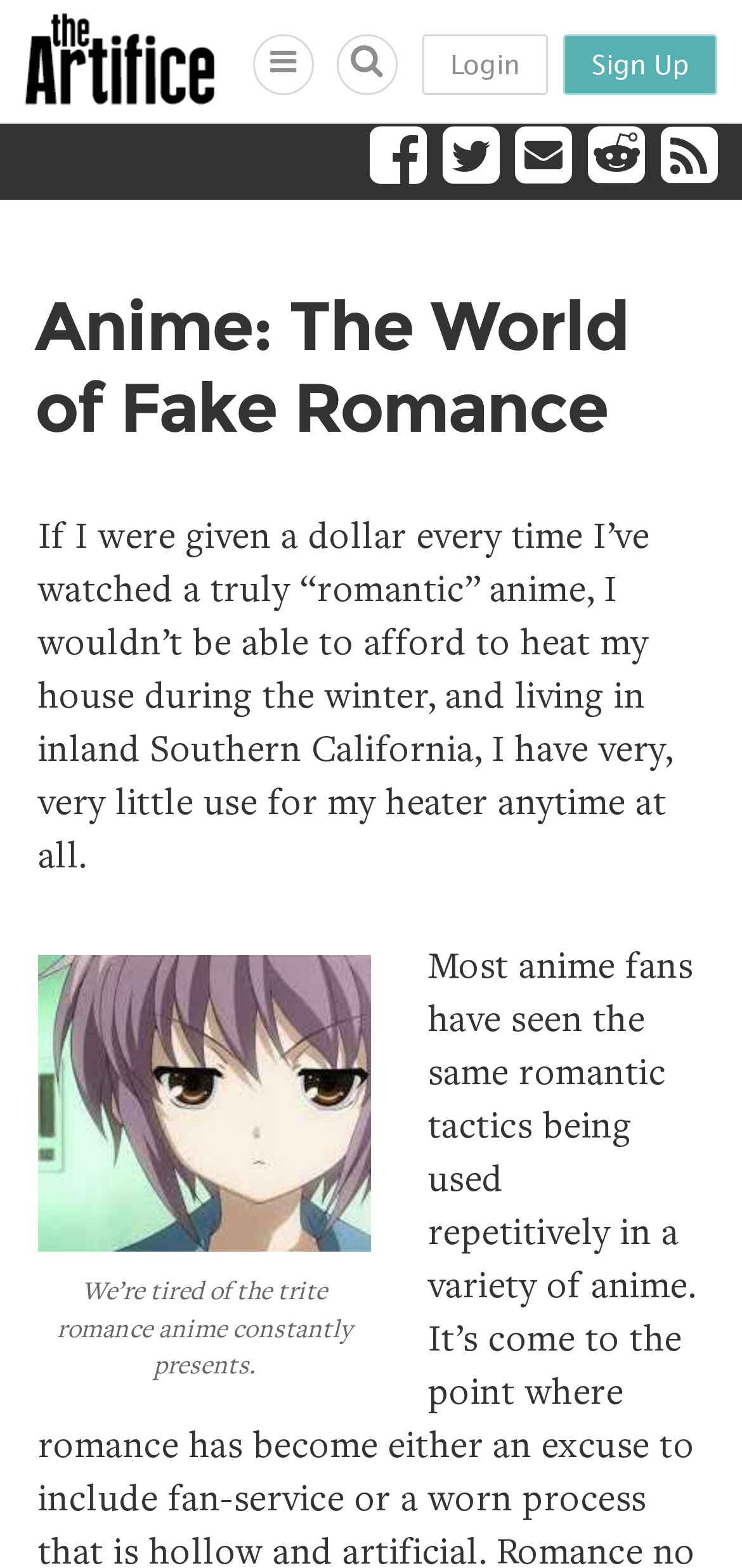Pinpoint the bounding box coordinates of the clickable element to carry out the following instruction: "Click the search icon."

[0.498, 0.096, 0.586, 0.118]